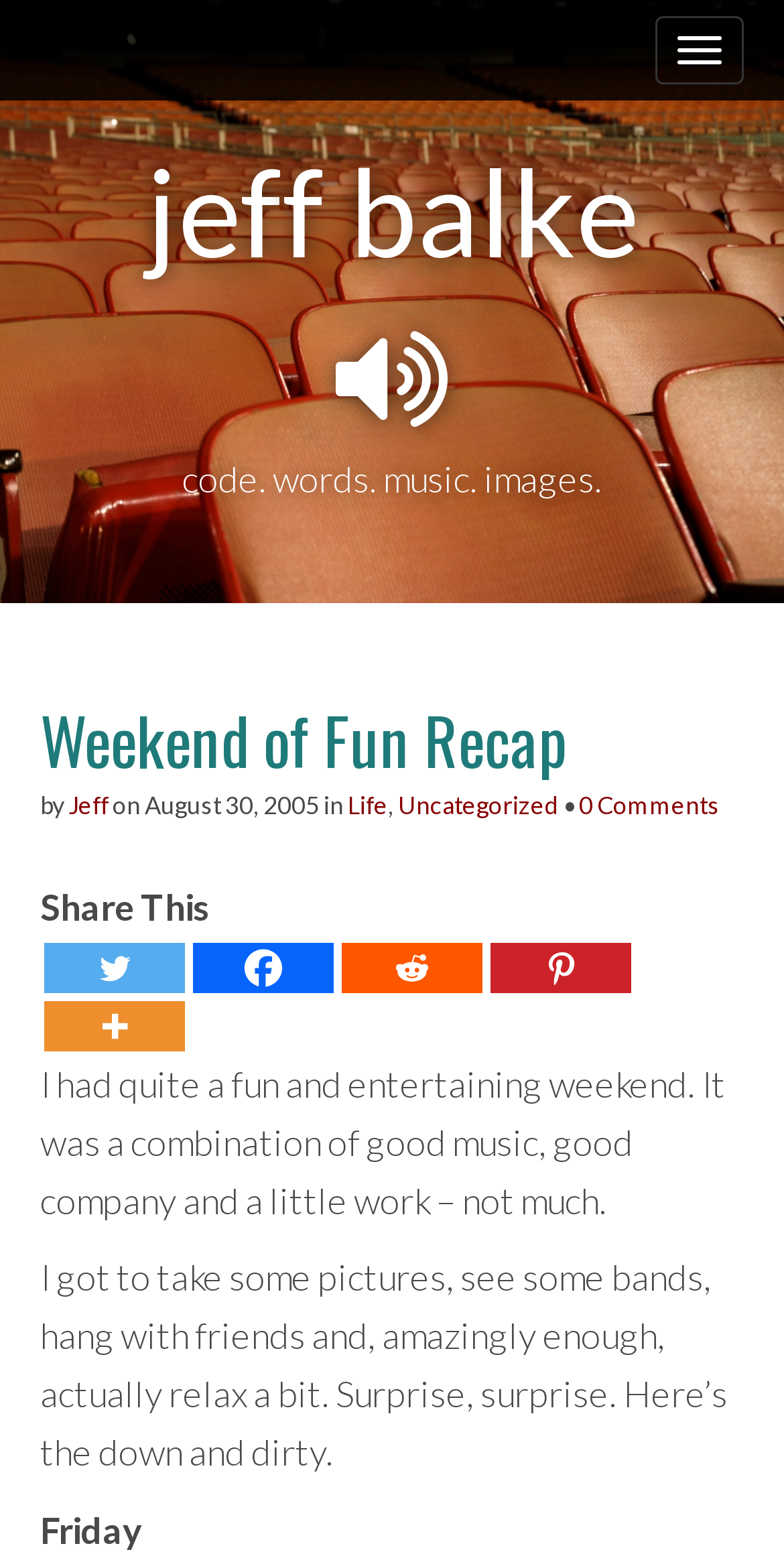Please identify the bounding box coordinates of the element I need to click to follow this instruction: "Click the Twitter link".

[0.056, 0.607, 0.236, 0.64]